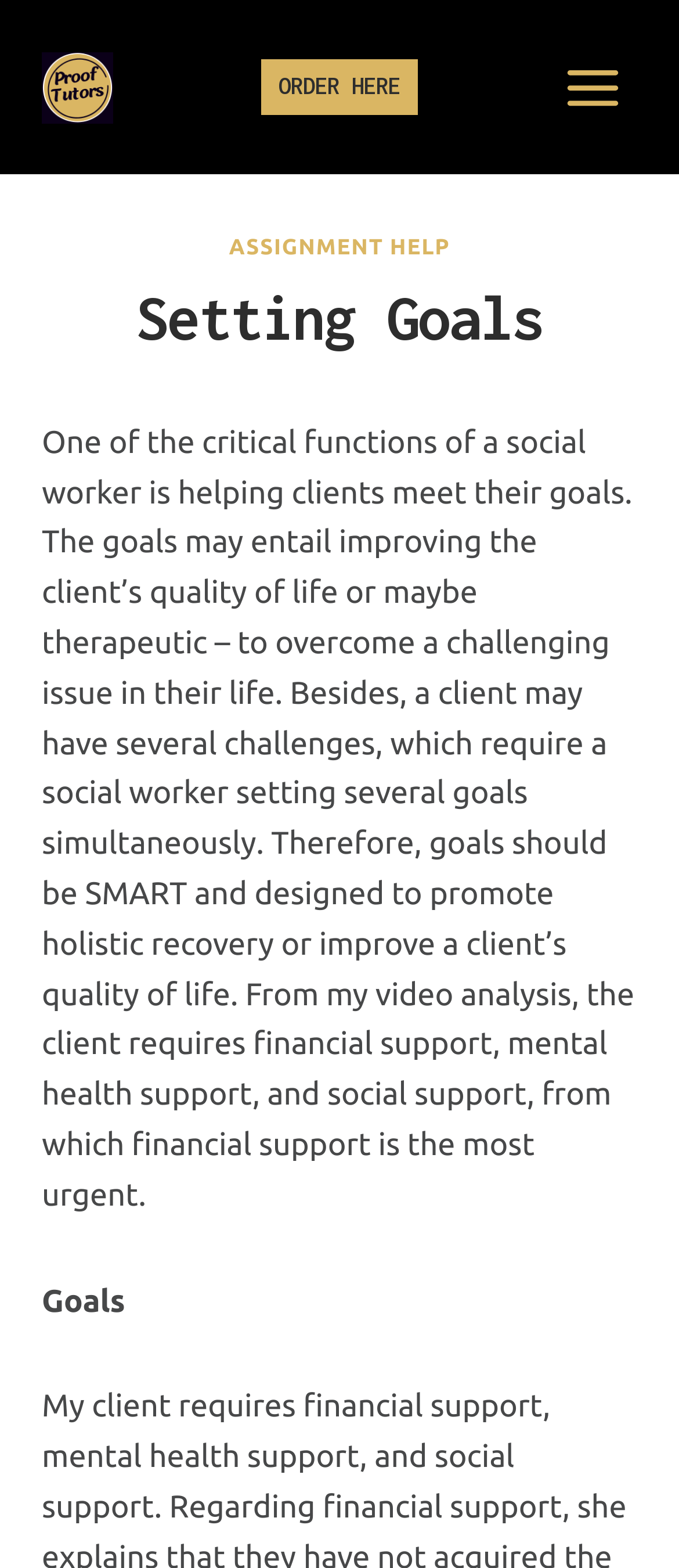Determine the bounding box coordinates for the UI element with the following description: "Assignment Help". The coordinates should be four float numbers between 0 and 1, represented as [left, top, right, bottom].

[0.337, 0.15, 0.663, 0.166]